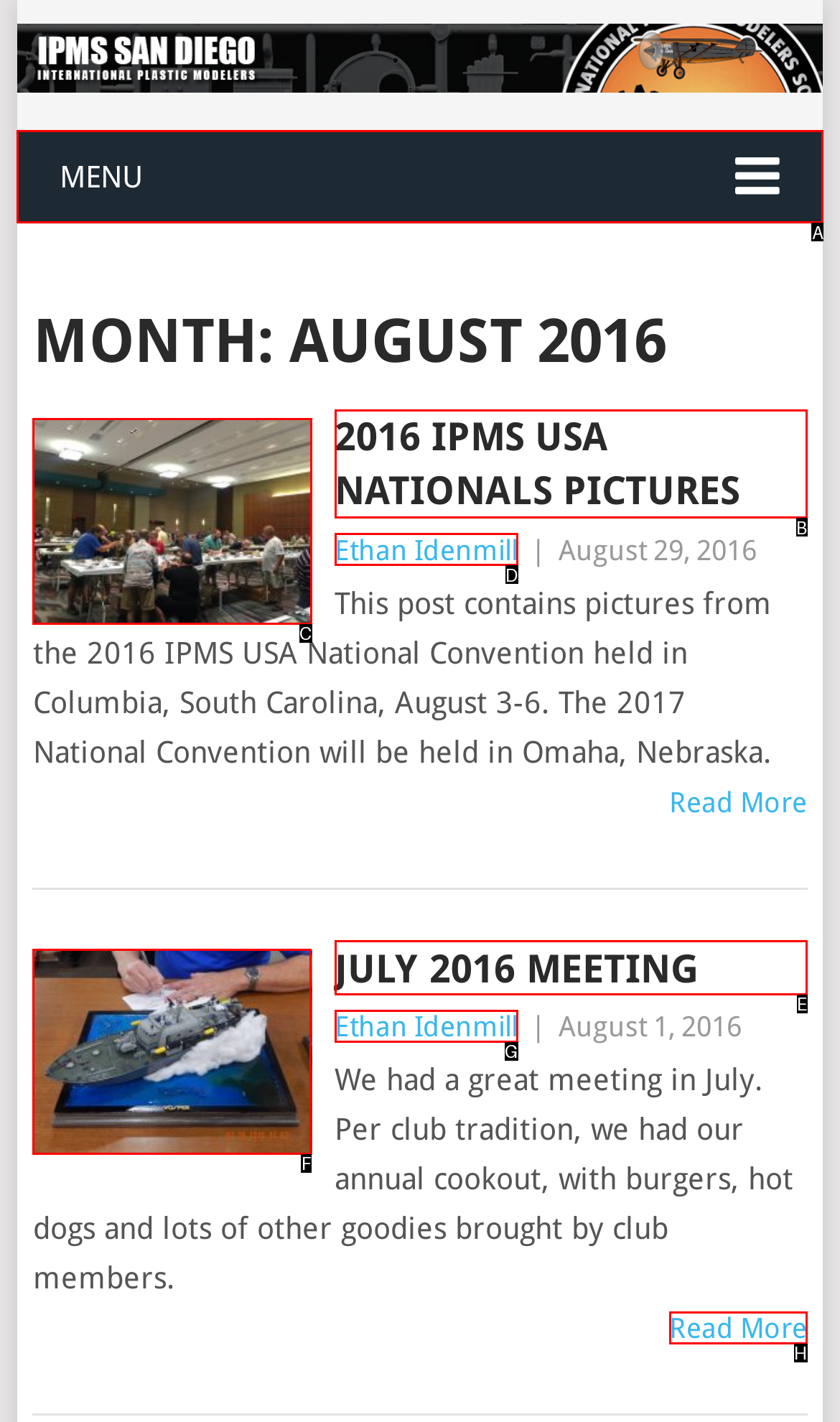Select the proper UI element to click in order to perform the following task: View 2016 IPMS USA Nationals Pictures. Indicate your choice with the letter of the appropriate option.

C